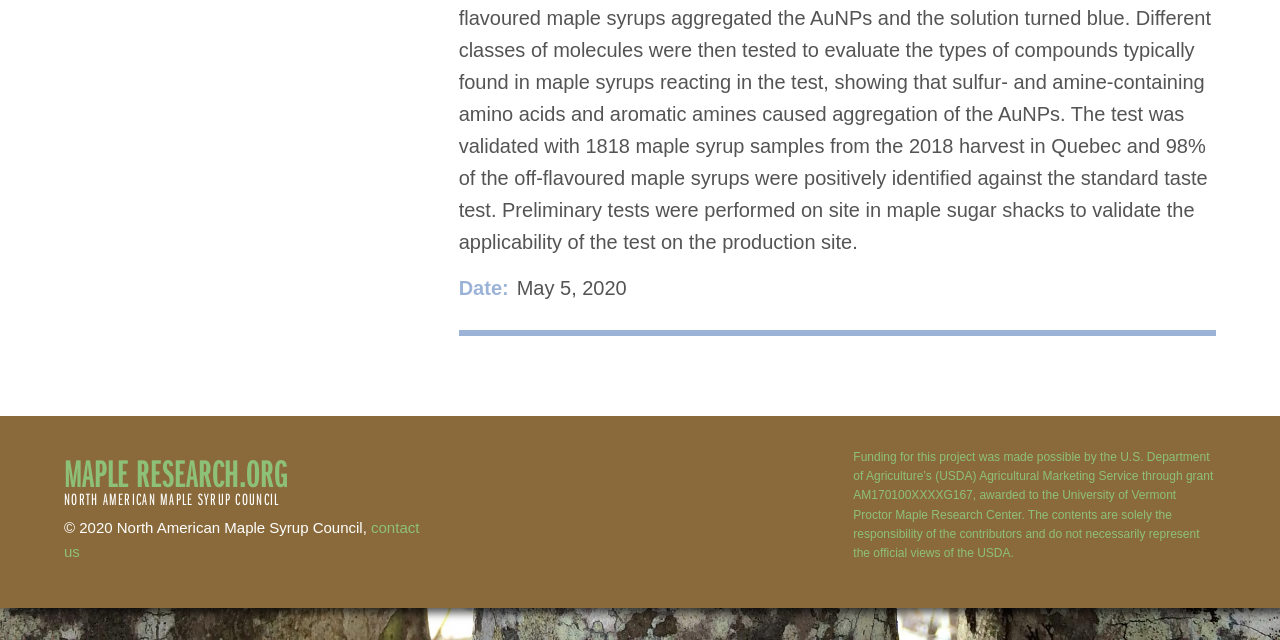Determine the bounding box of the UI element mentioned here: "contact us". The coordinates must be in the format [left, top, right, bottom] with values ranging from 0 to 1.

[0.05, 0.812, 0.328, 0.876]